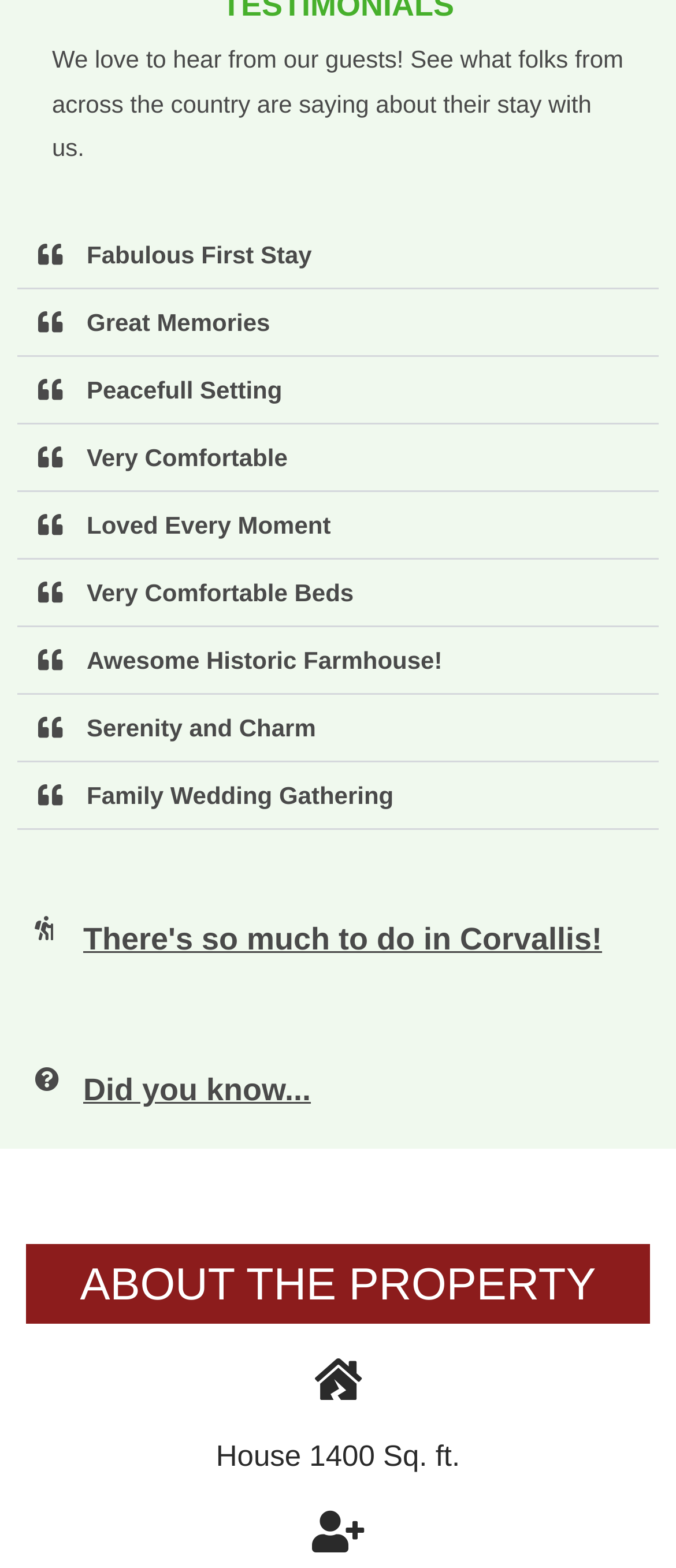Please identify the bounding box coordinates for the region that you need to click to follow this instruction: "Click on 'Fabulous First Stay' button".

[0.026, 0.141, 0.974, 0.185]